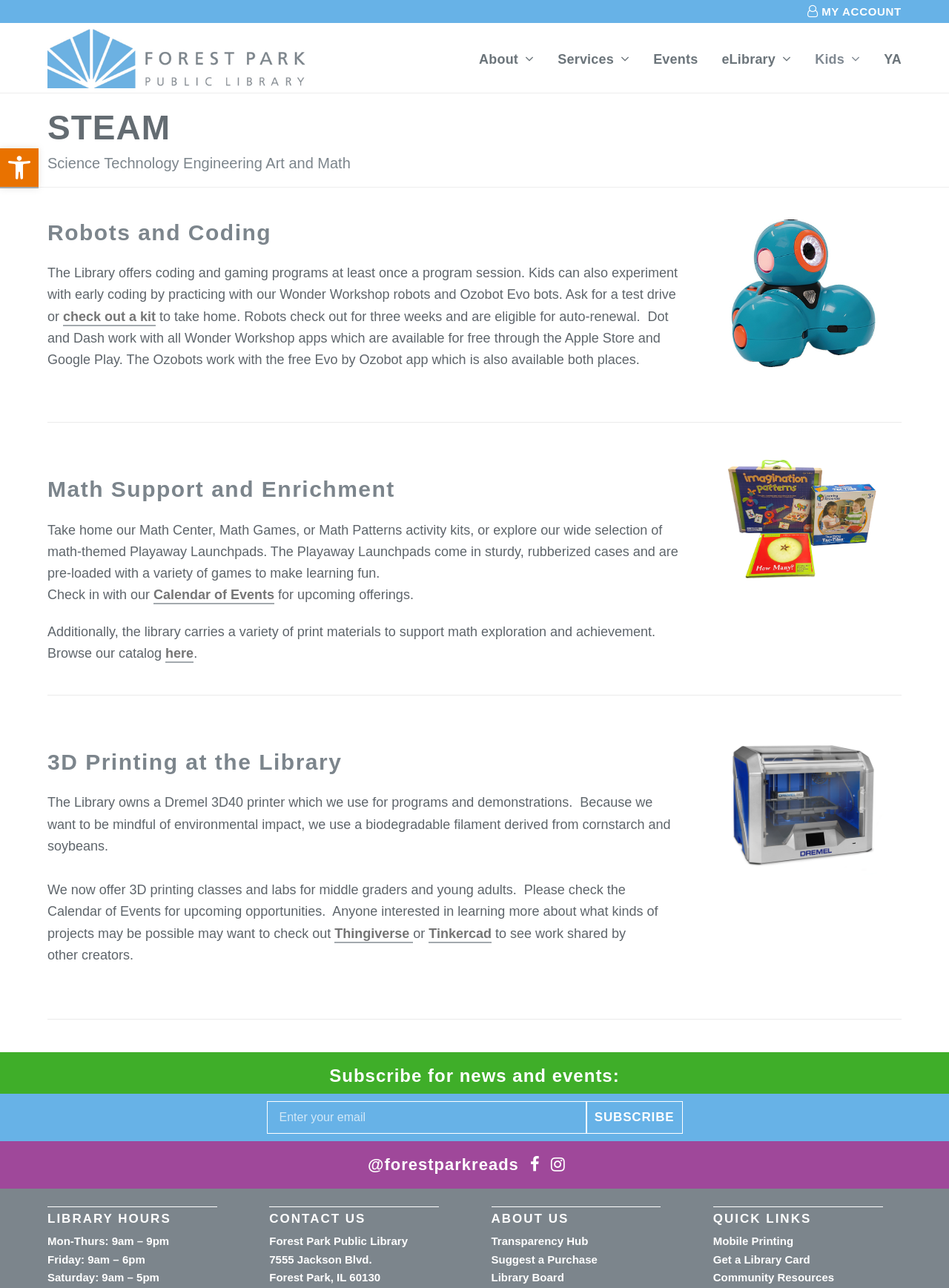What is the name of the library?
Based on the image, answer the question with as much detail as possible.

The name of the library can be found in the top-left corner of the webpage, where it is written as 'Steam – Forest Park Public Library'. Additionally, the library's name is mentioned again in the 'About' section and in the 'Contact Us' section.